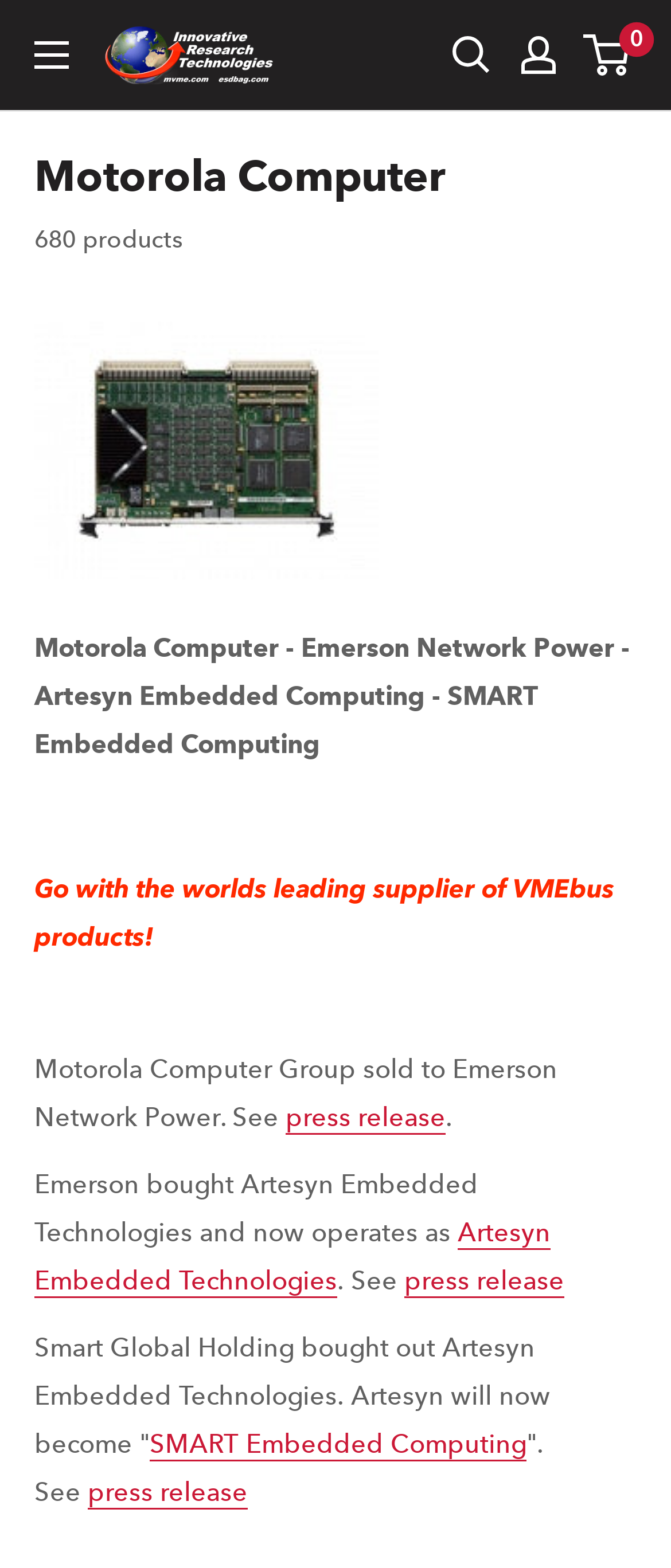Identify the bounding box coordinates for the element you need to click to achieve the following task: "Contact Us for Support". The coordinates must be four float values ranging from 0 to 1, formatted as [left, top, right, bottom].

None